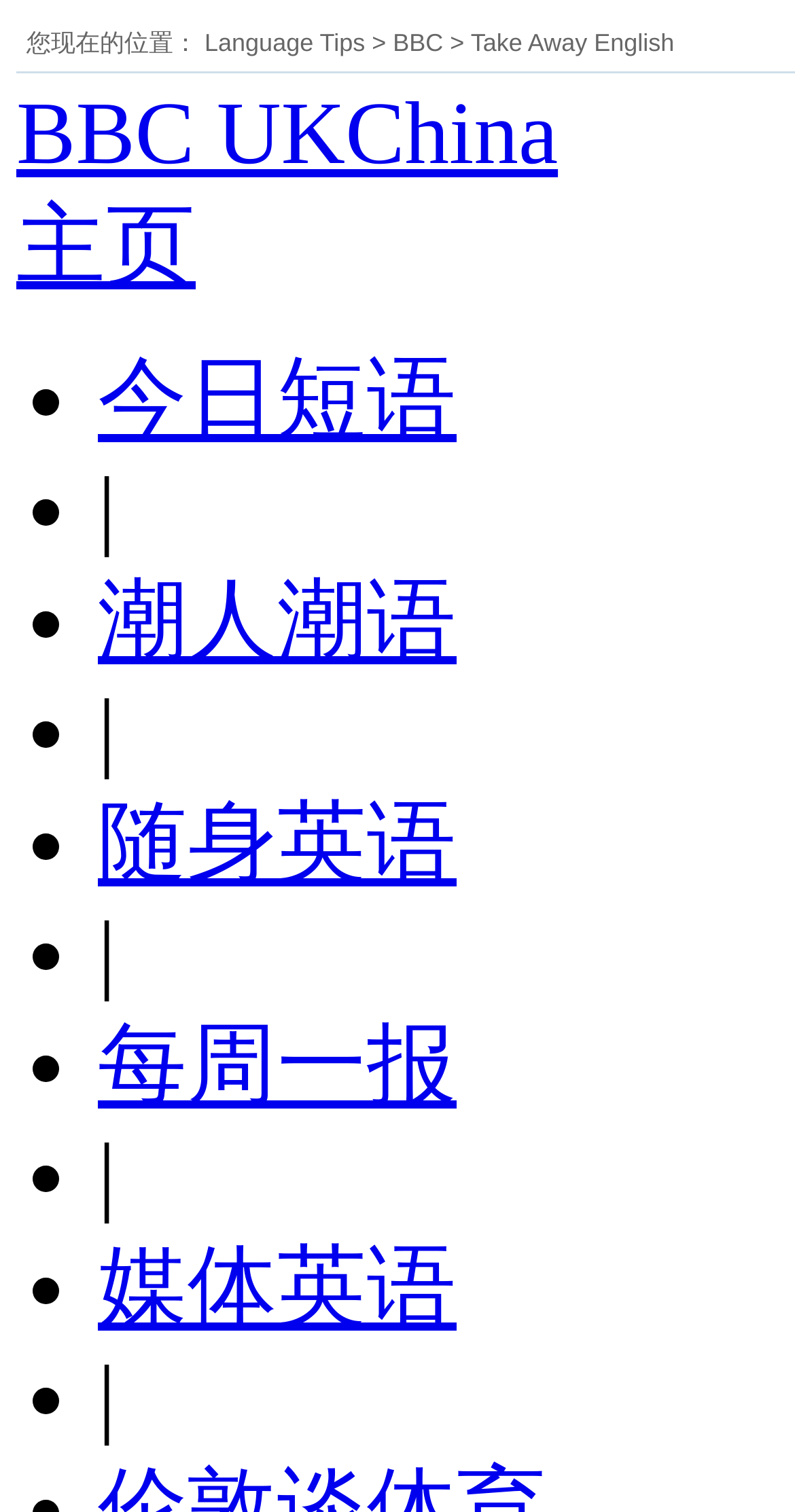How many links are in the top navigation bar?
Give a one-word or short-phrase answer derived from the screenshot.

4